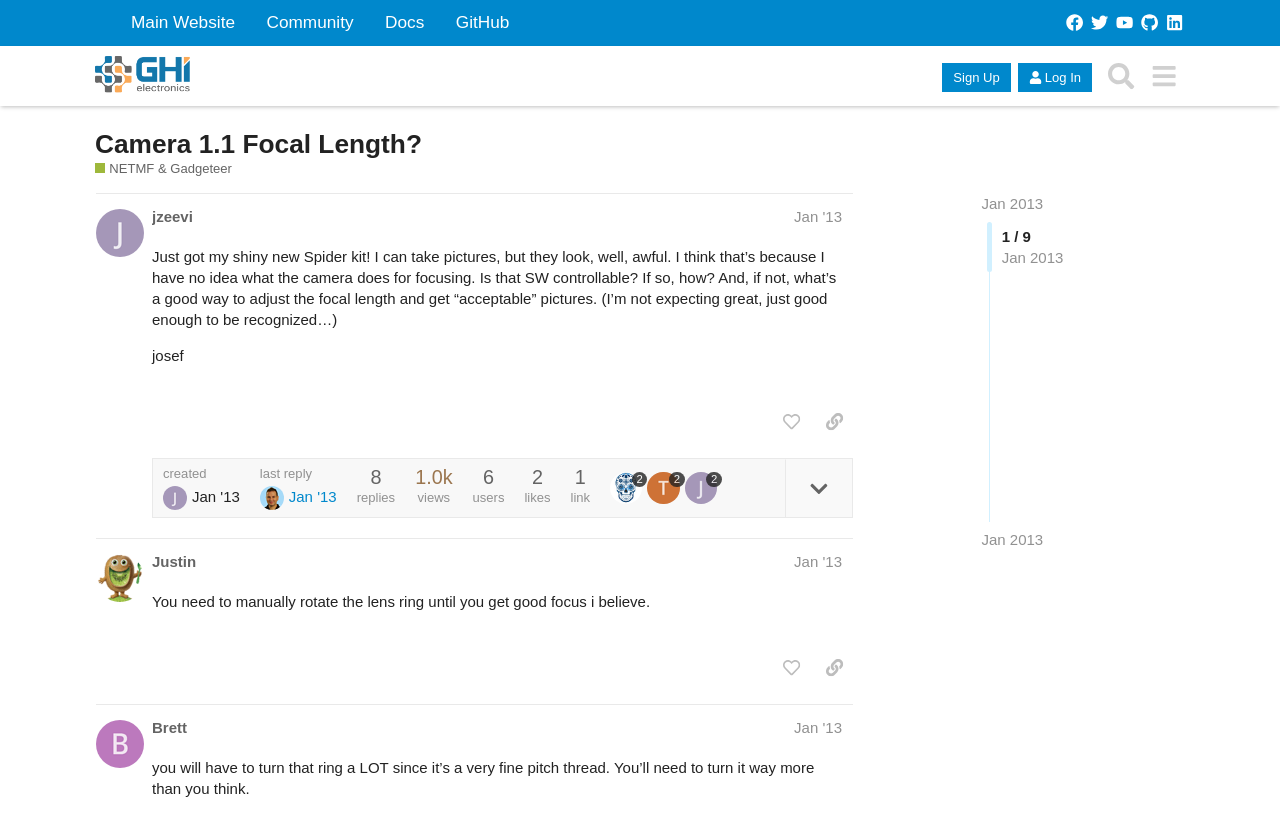Please provide a brief answer to the question using only one word or phrase: 
How many users are involved in the discussion?

3